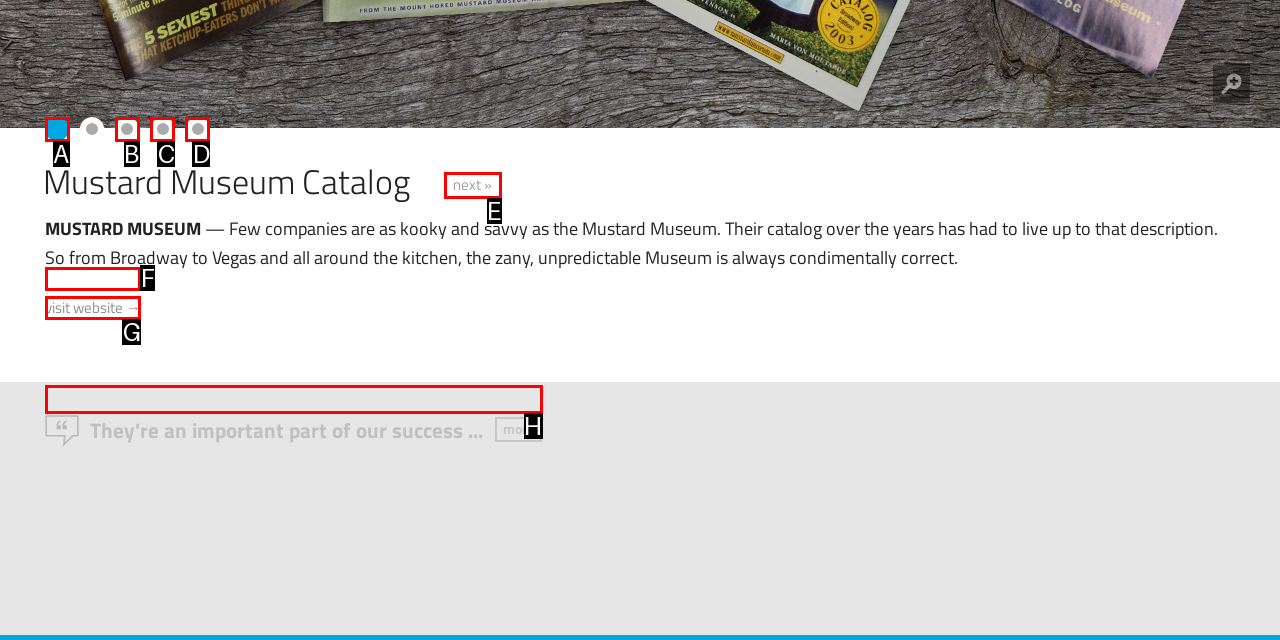Identify the UI element described as: visit website →
Answer with the option's letter directly.

G